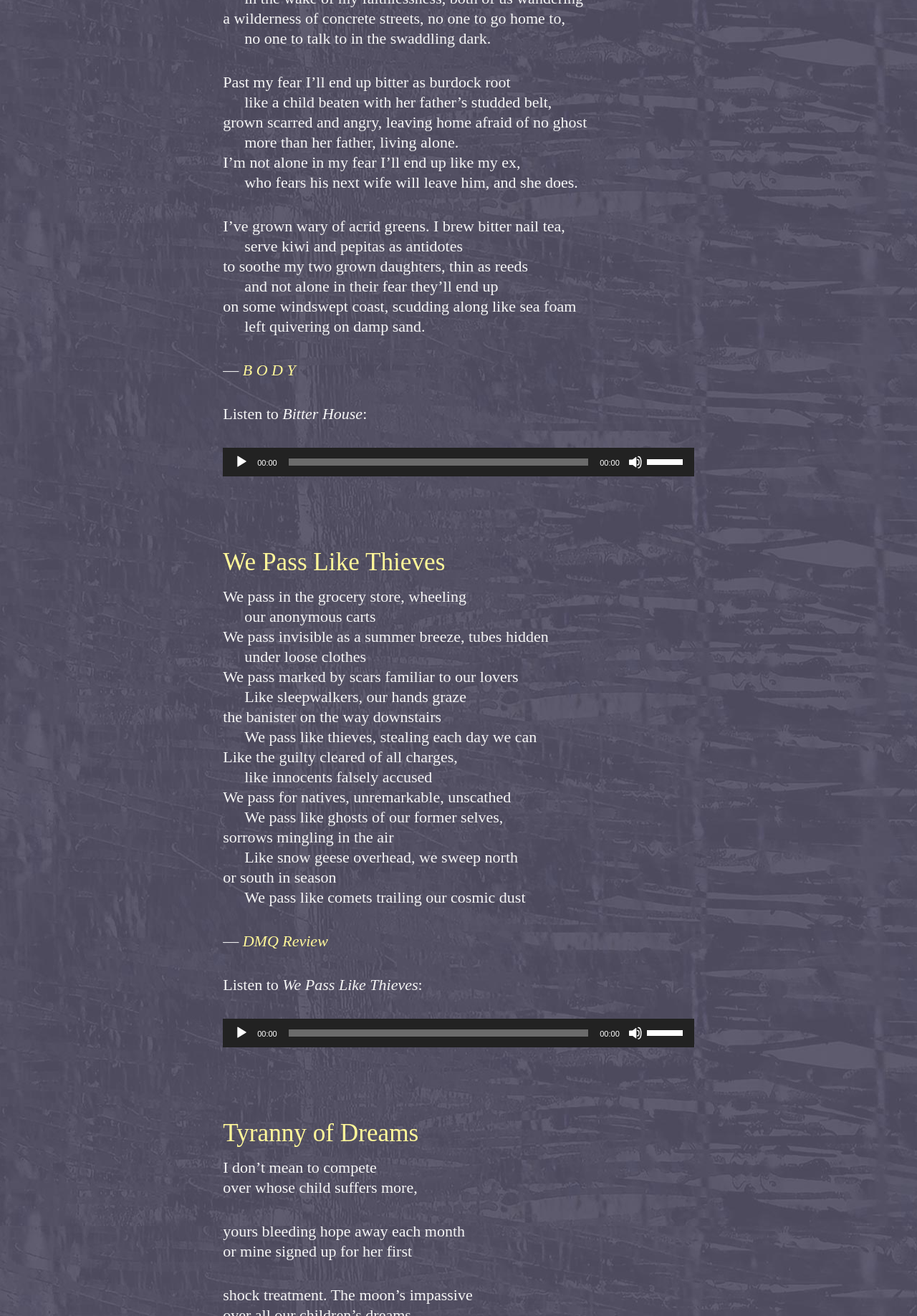Please specify the bounding box coordinates of the region to click in order to perform the following instruction: "Click the 'DMQ Review' link".

[0.265, 0.708, 0.358, 0.722]